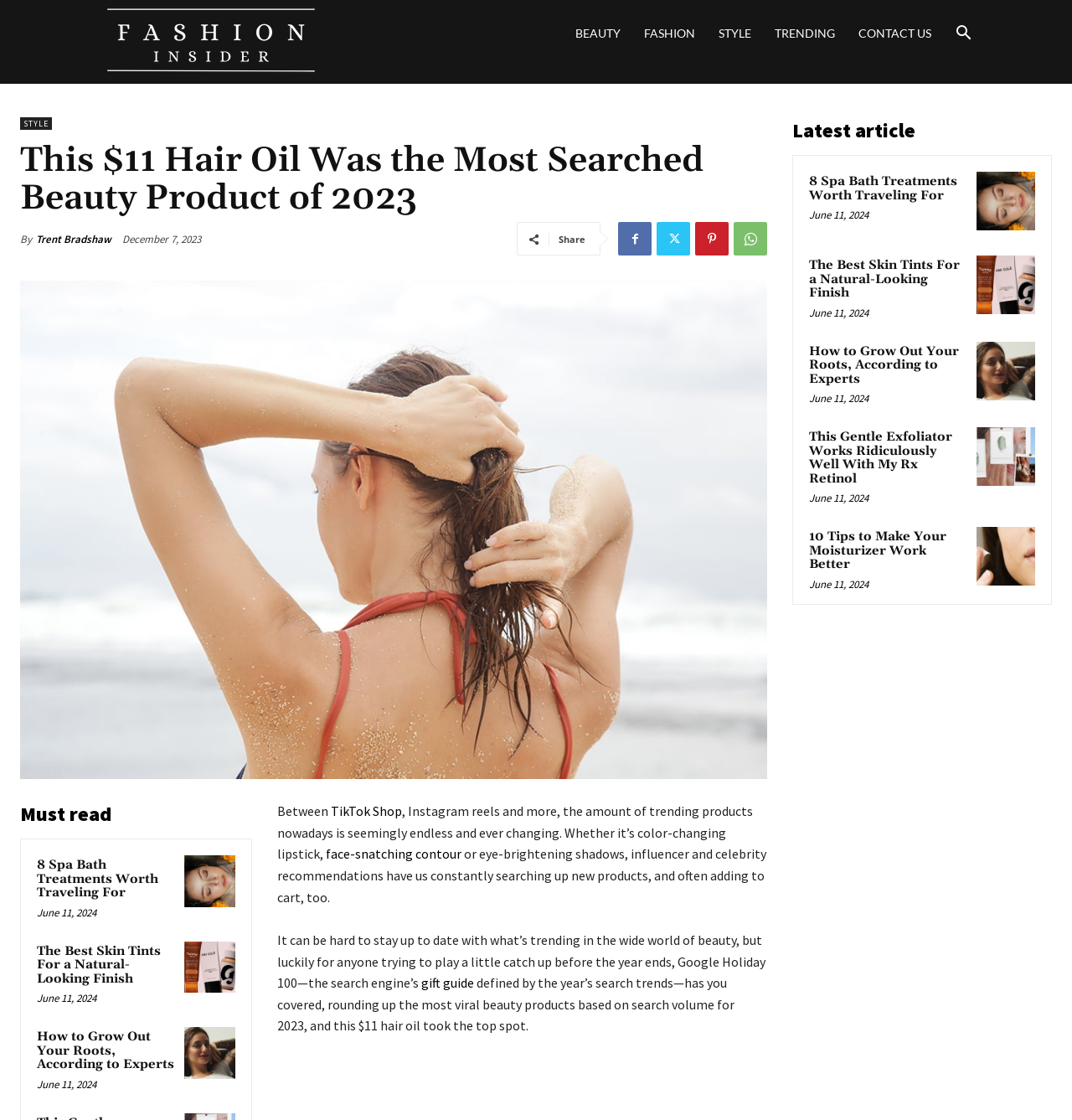Give a one-word or short phrase answer to this question: 
How many related articles are shown?

5